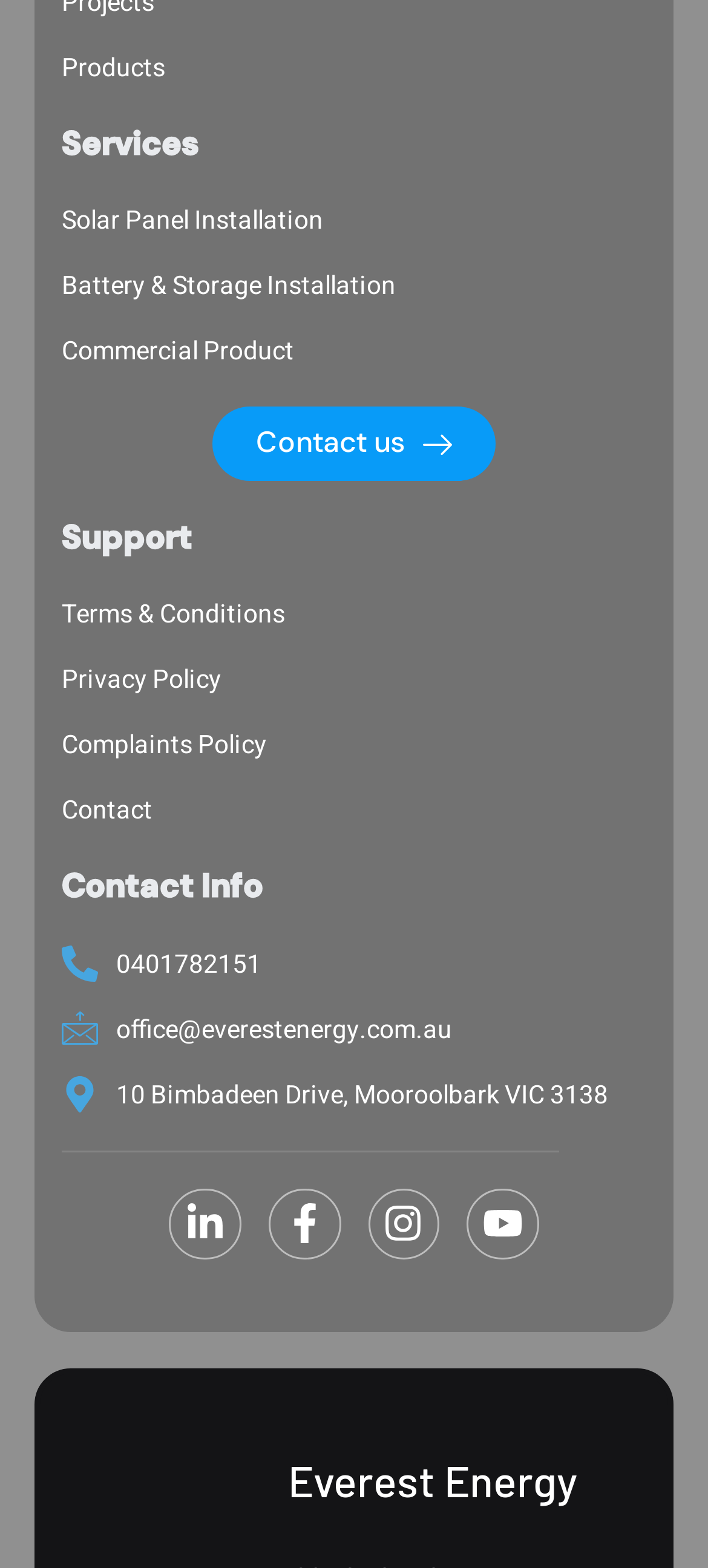What is the address of Everest Energy?
Examine the image closely and answer the question with as much detail as possible.

I found the address under the 'Contact Info' heading, which is '10 Bimbadeen Drive, Mooroolbark VIC 3138'. This is the address of Everest Energy.